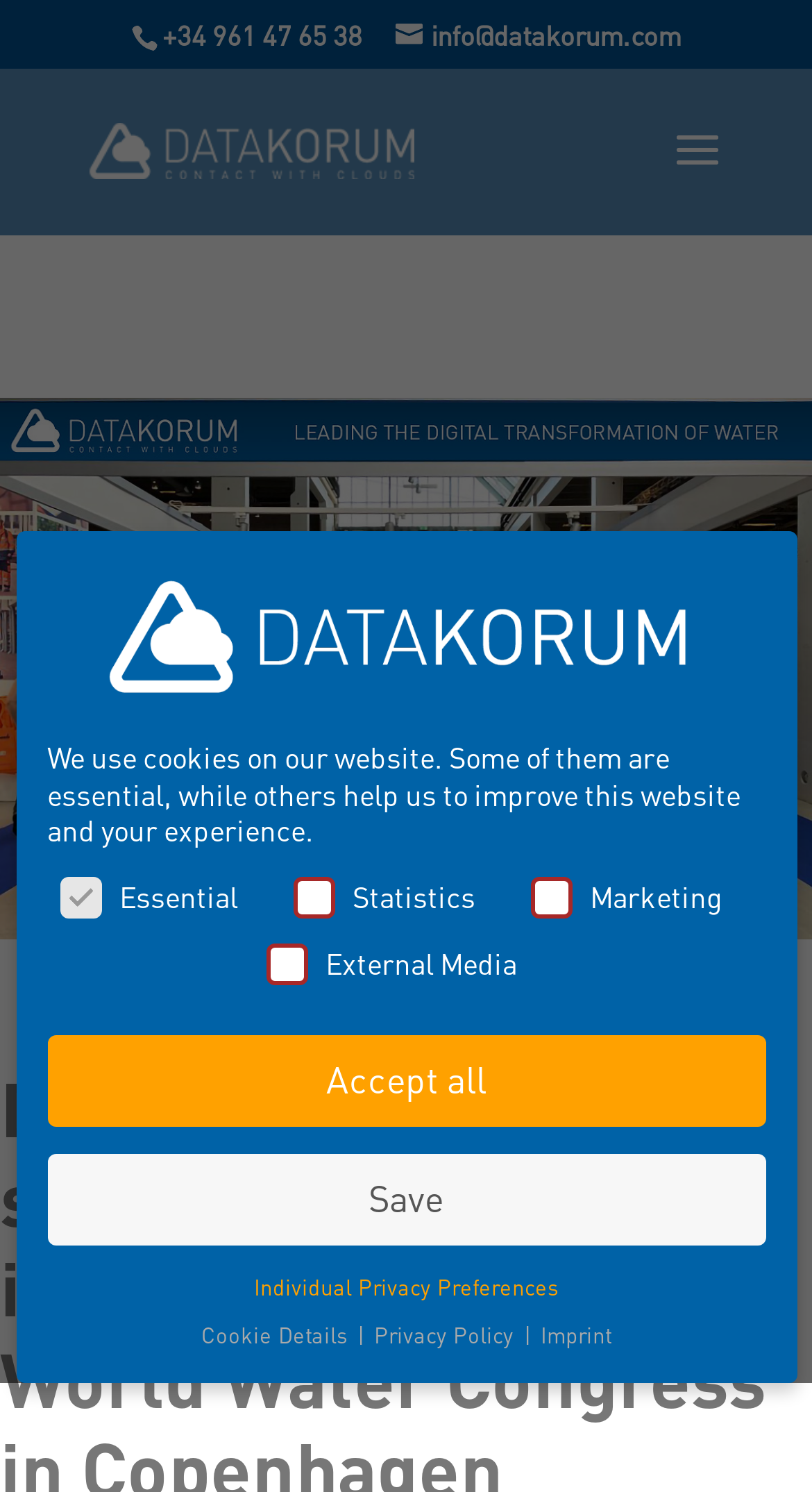What is the headline of the webpage?

DATAKORUM successfully concludes its participation in IWA World Water Congress in Copenhagen